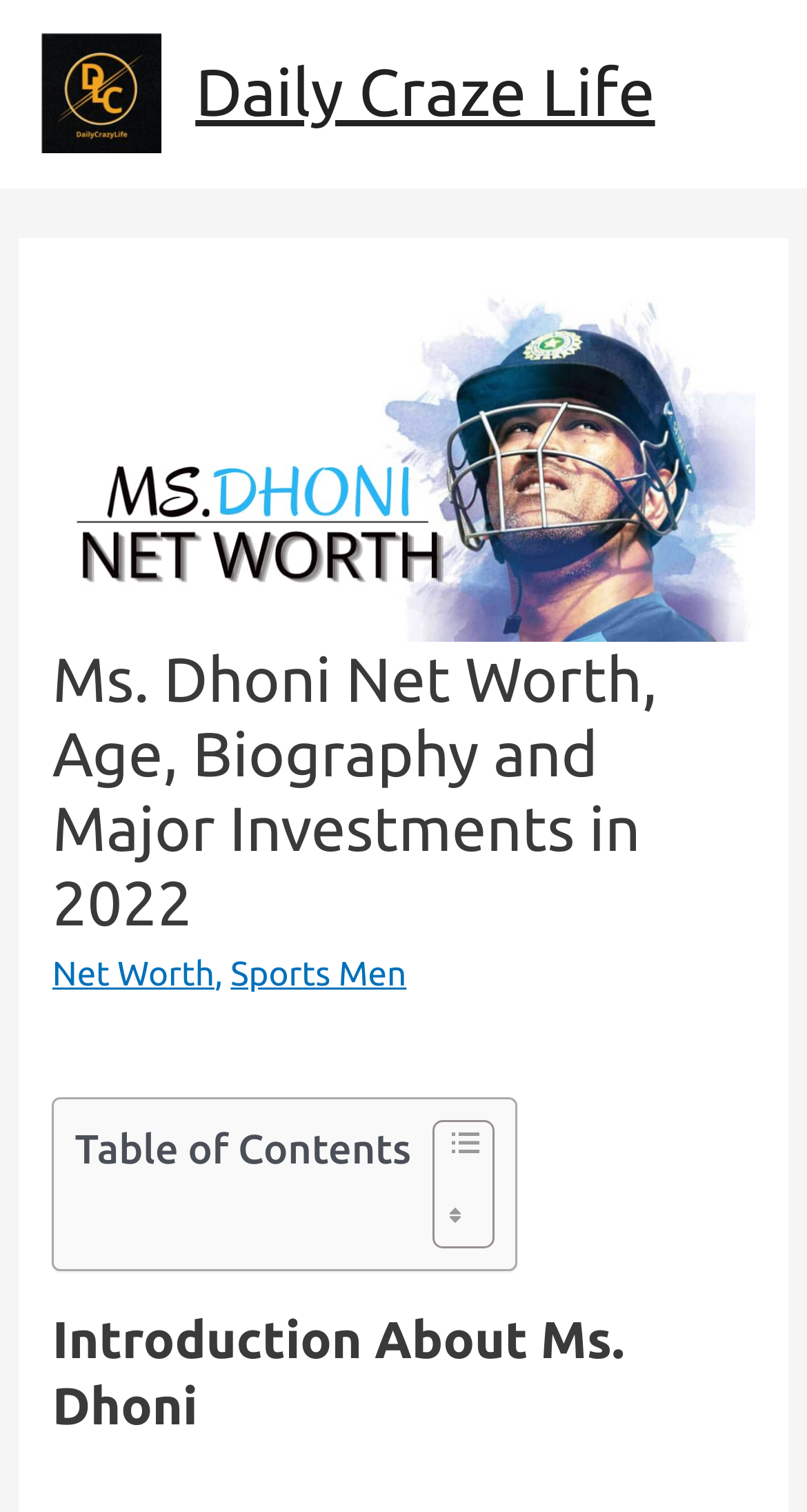Respond concisely with one word or phrase to the following query:
How many images are there in the table of contents?

2